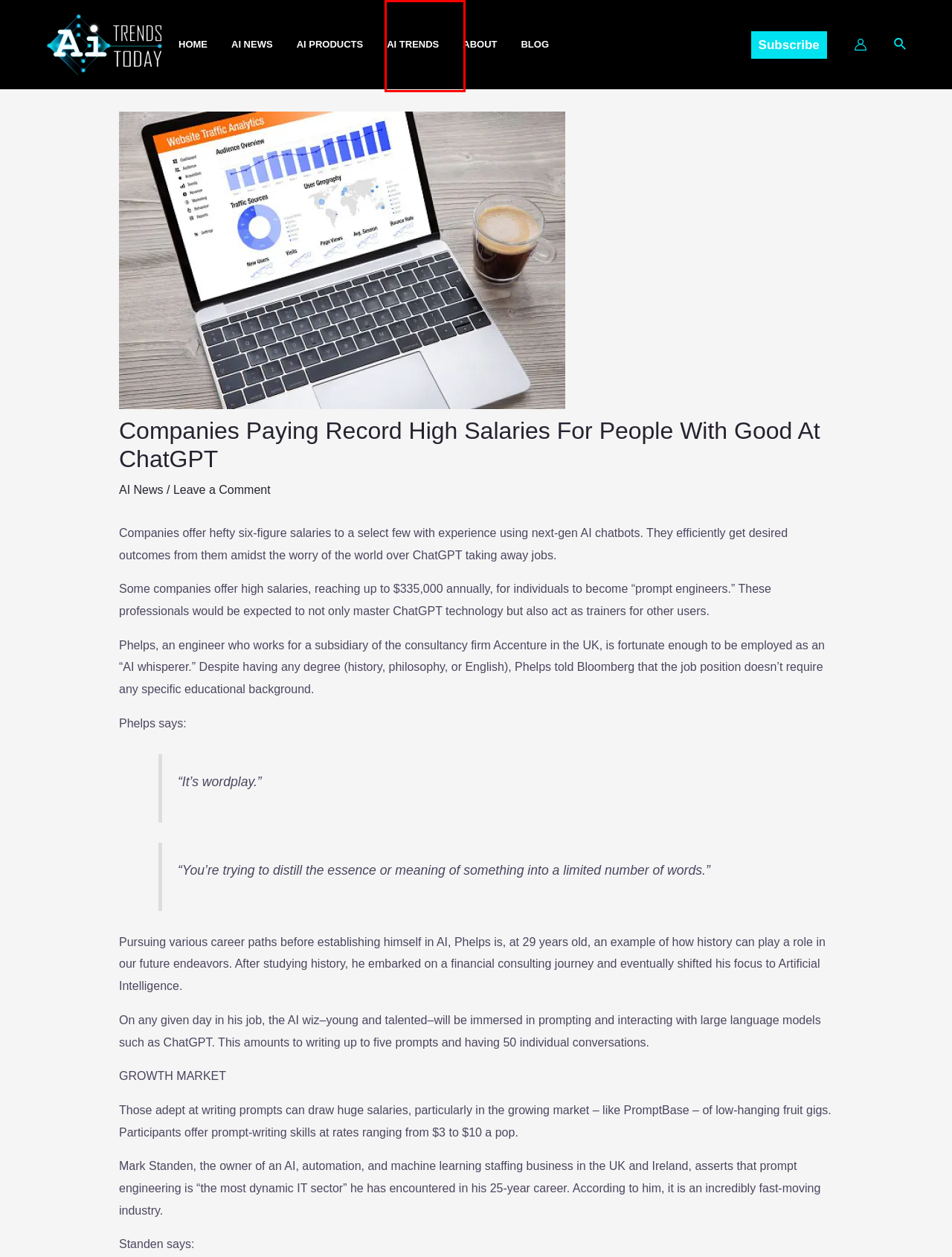With the provided webpage screenshot containing a red bounding box around a UI element, determine which description best matches the new webpage that appears after clicking the selected element. The choices are:
A. AI News - AI Trends Today
B. AI Trends - AI Trends Today
C. AI Products - AI Trends Today
D. How to Make Money with Artificial Intelligence in 2023: A Comprehensive Guide - AI Trends Today
E. Blog - AI Trends Today
F. About - AI Trends Today
G. AliSchenck - AI Trends Today
H. Home - AI Trends Today

B